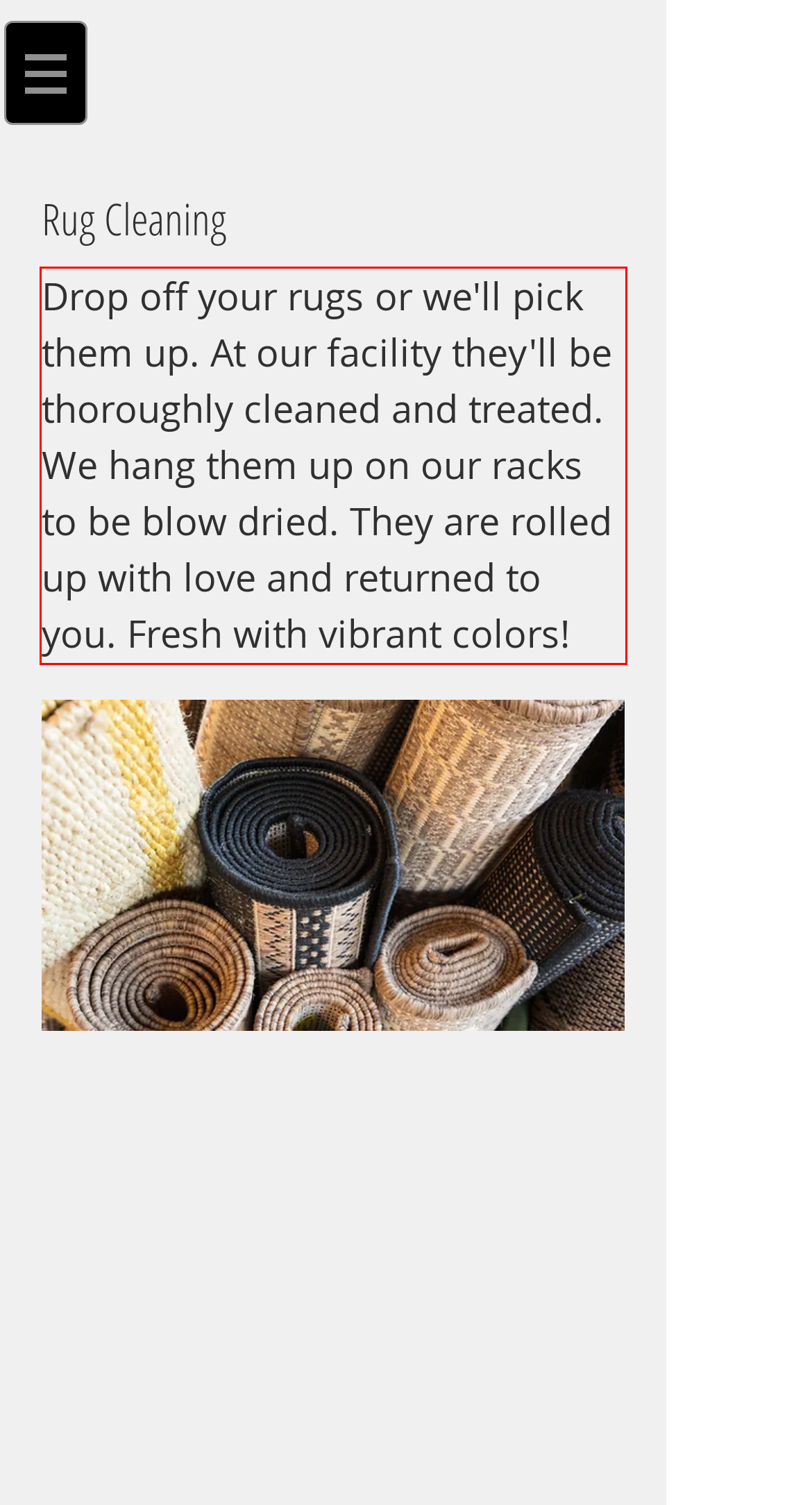Review the webpage screenshot provided, and perform OCR to extract the text from the red bounding box.

Drop off your rugs or we'll pick them up. At our facility they'll be thoroughly cleaned and treated. We hang them up on our racks to be blow dried. They are rolled up with love and returned to you. Fresh with vibrant colors!